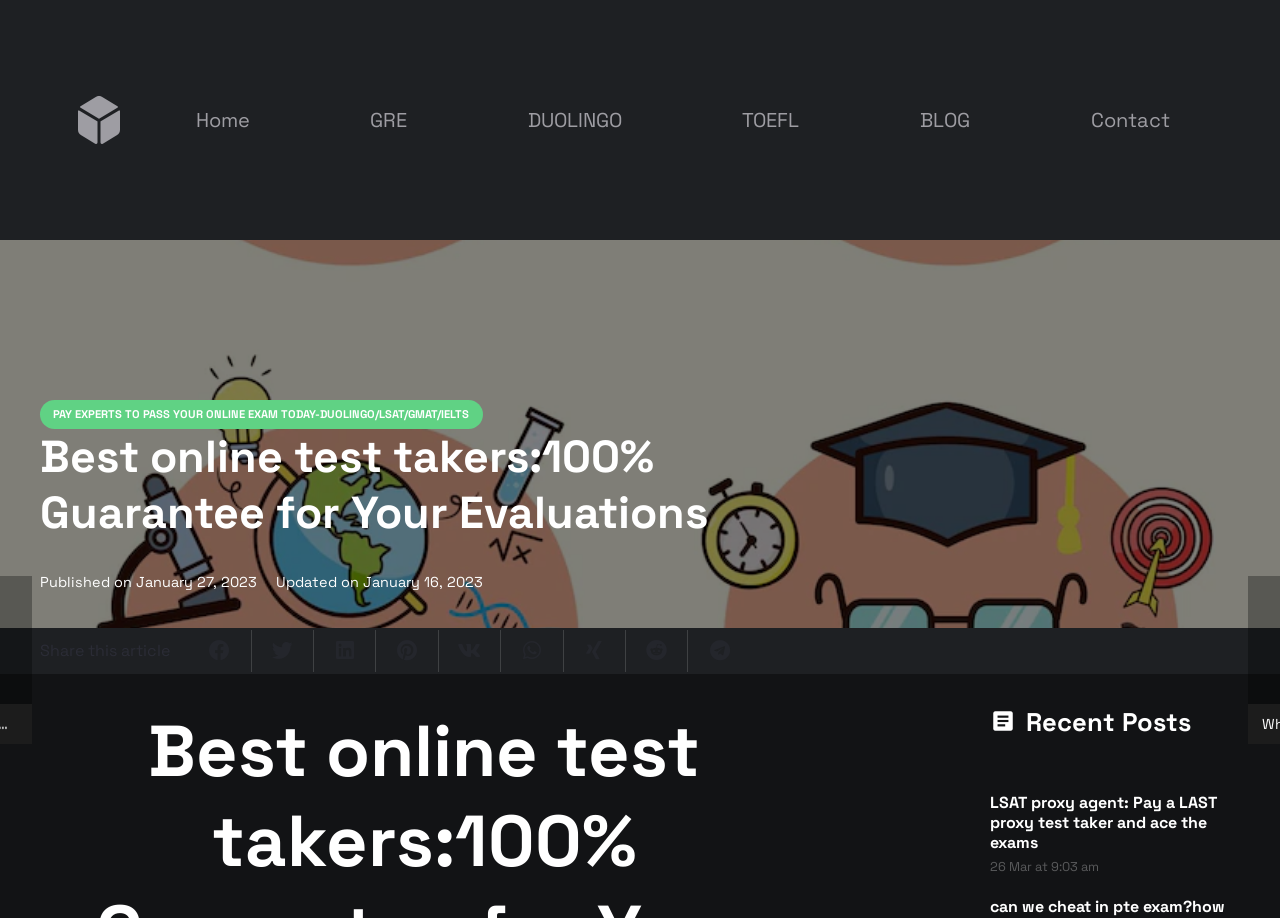What type of service does this website offer?
Can you offer a detailed and complete answer to this question?

Based on the webpage content, it appears that this website offers a service where experts can take online tests on behalf of clients, as indicated by the links to specific tests such as GRE, DUOLINGO, and TOEFL, as well as the heading 'Best online test takers:100% Guarantee for Your Evaluations'.